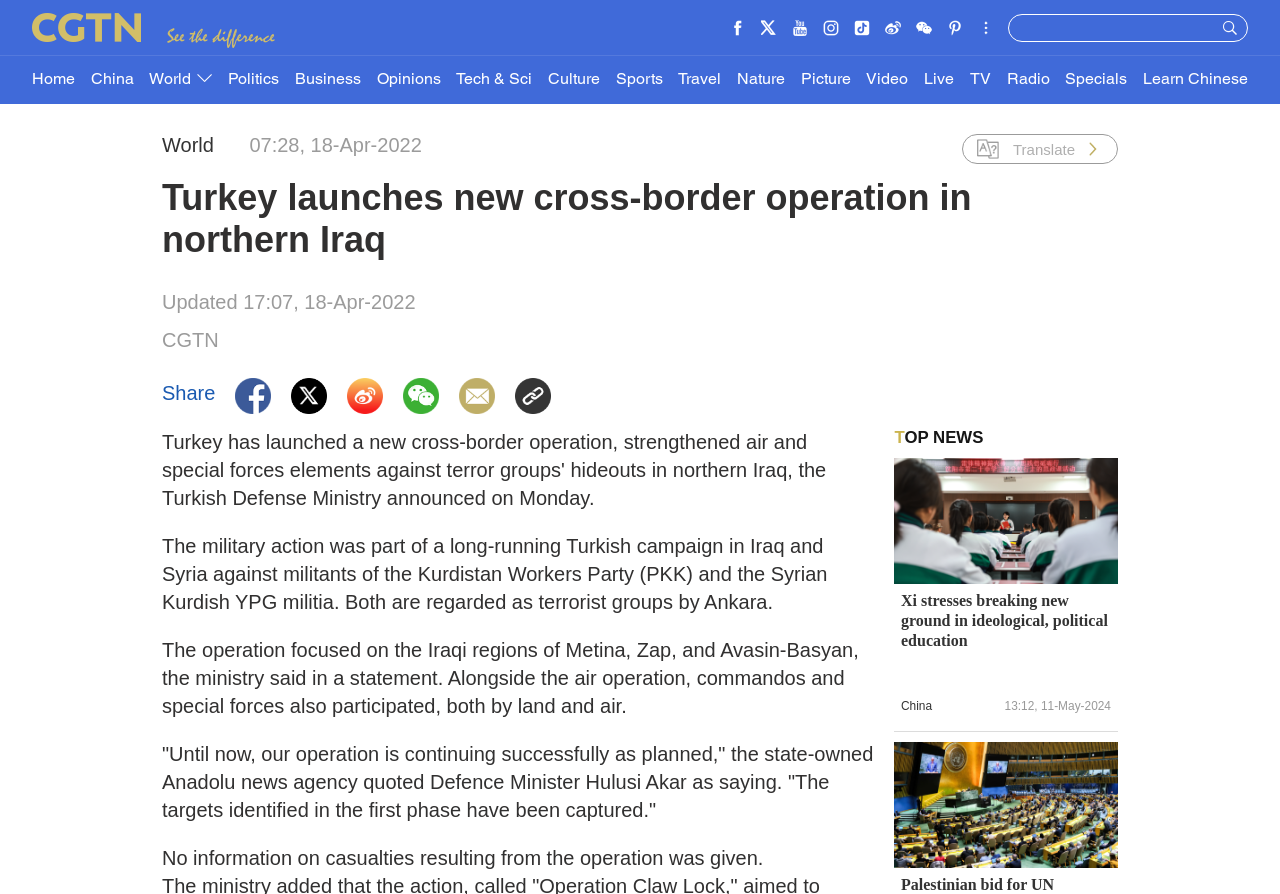Could you highlight the region that needs to be clicked to execute the instruction: "Search this site"?

None